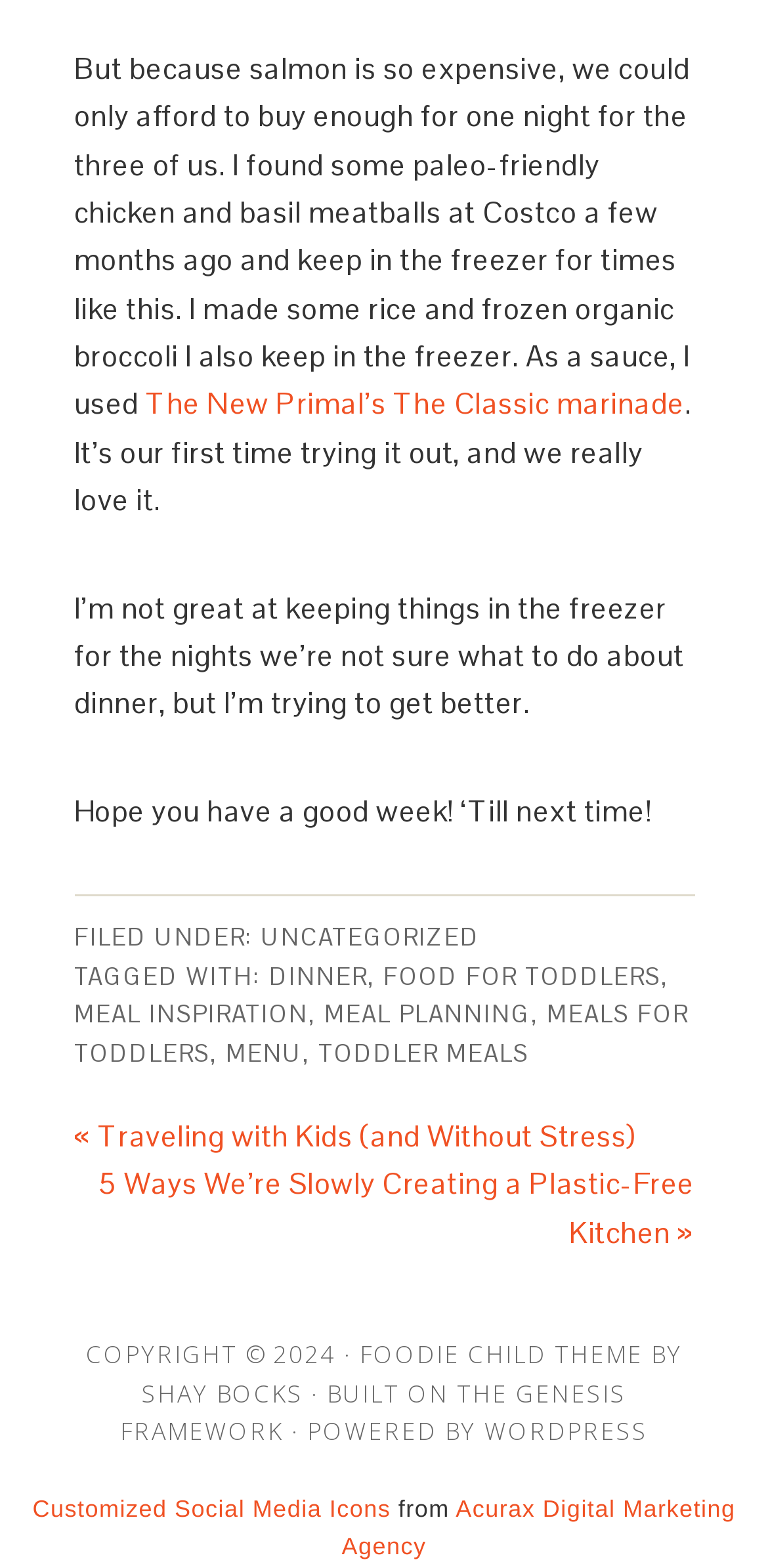Who is the creator of the Foodie Child theme?
Please use the image to deliver a detailed and complete answer.

The footer section of the webpage lists 'COPYRIGHT © 2024 · FOODIE CHILD THEME BY SHAY BOCKS', indicating that Shay Bocks is the creator of the Foodie Child theme.